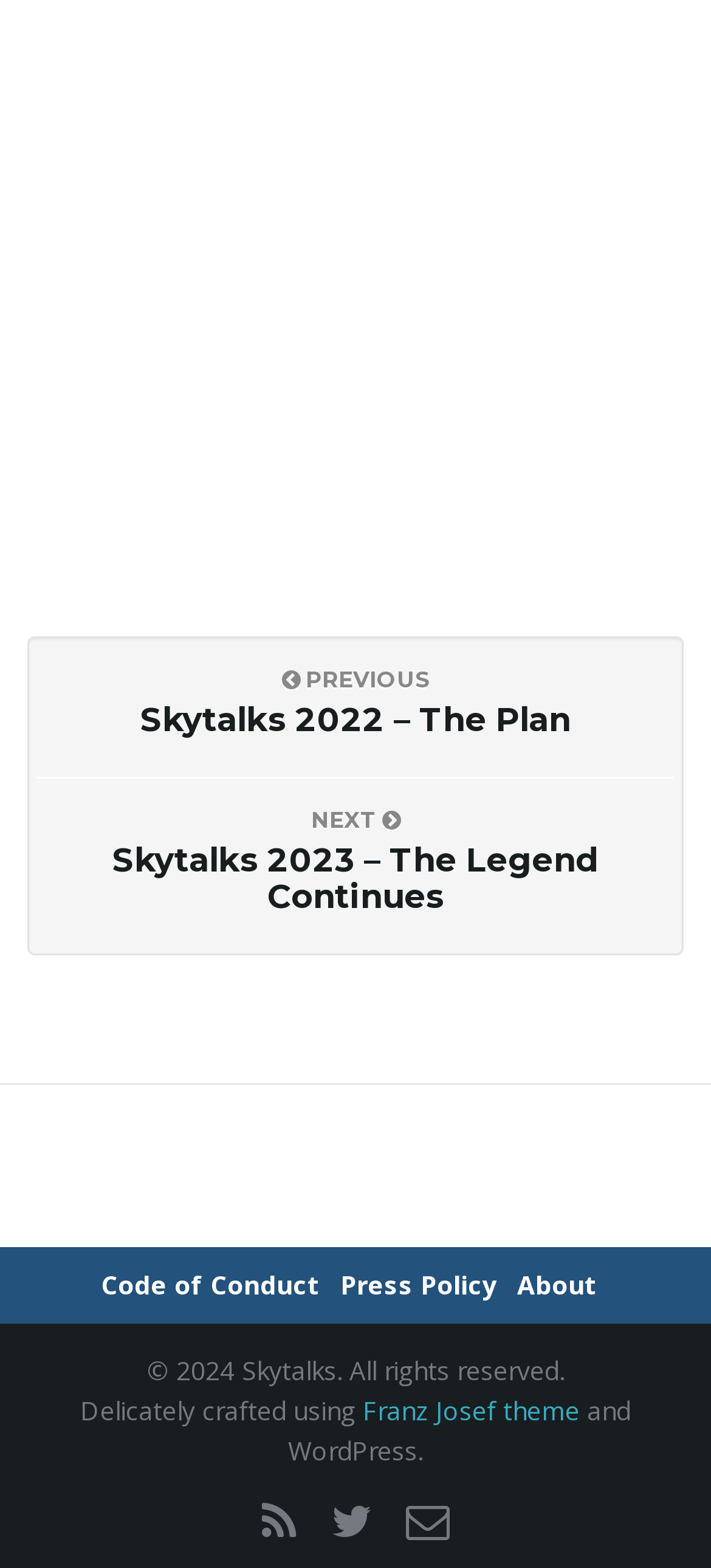Please identify the bounding box coordinates of the clickable area that will fulfill the following instruction: "view About page". The coordinates should be in the format of four float numbers between 0 and 1, i.e., [left, top, right, bottom].

[0.727, 0.801, 0.858, 0.838]